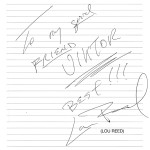Describe every aspect of the image in detail.

The image features a handwritten note addressed to "Viktor" from the renowned musician Lou Reed. The note reads, "To my dear friend Viktor!!! Best!!!" followed by Lou Reed's signature. The casual and friendly tone suggests a personal connection between the two, highlighting a meaningful relationship. The lined paper adds a nostalgic touch, reminiscent of informal correspondence, while the distinctive script reflects Reed's artistic persona. This note exemplifies the personal interactions and friendships that can exist within the arts community, possibly indicating shared experiences or mutual respect between Viktor and Reed.